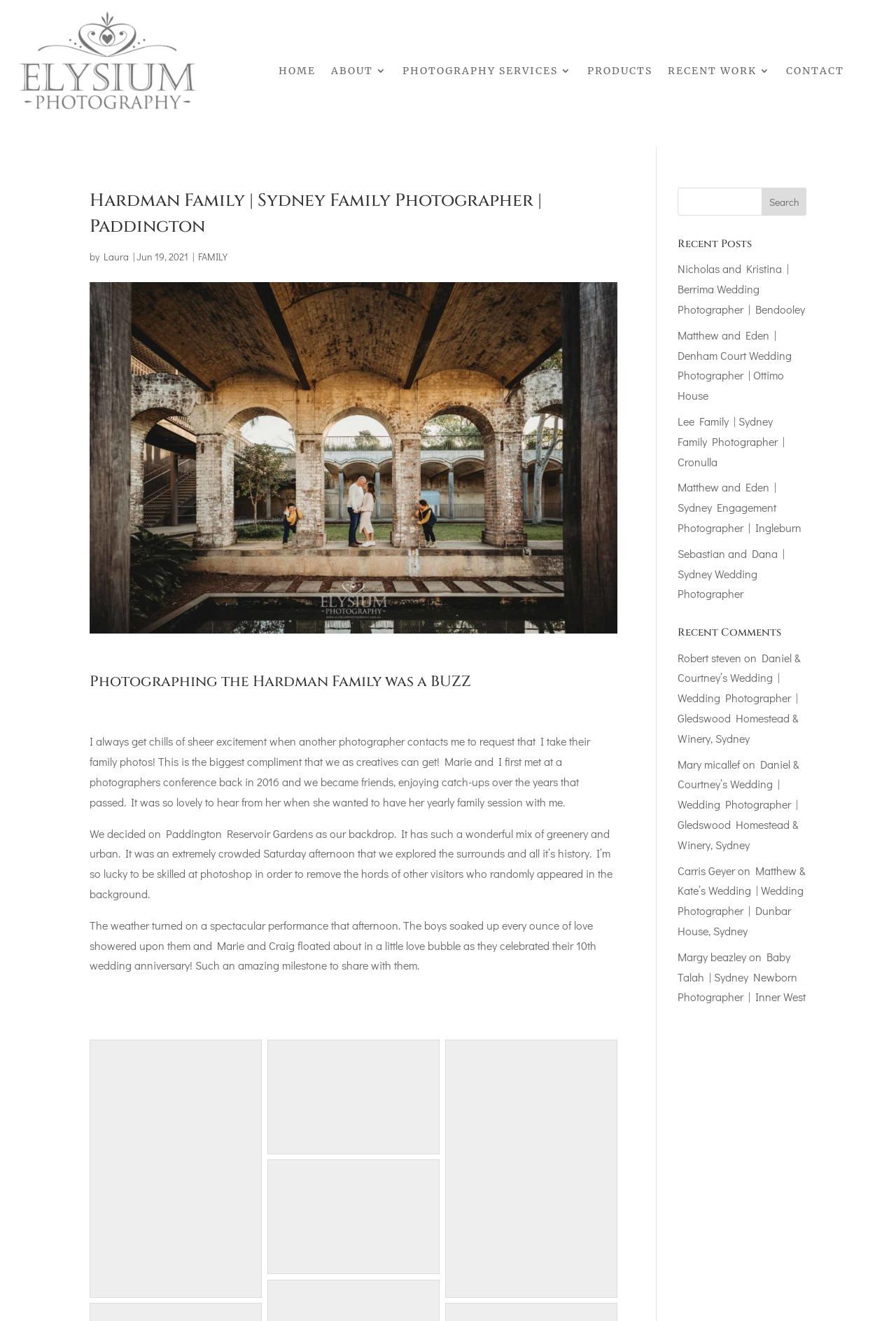Find the bounding box coordinates of the element to click in order to complete this instruction: "Search for a topic". The bounding box coordinates must be four float numbers between 0 and 1, denoted as [left, top, right, bottom].

None